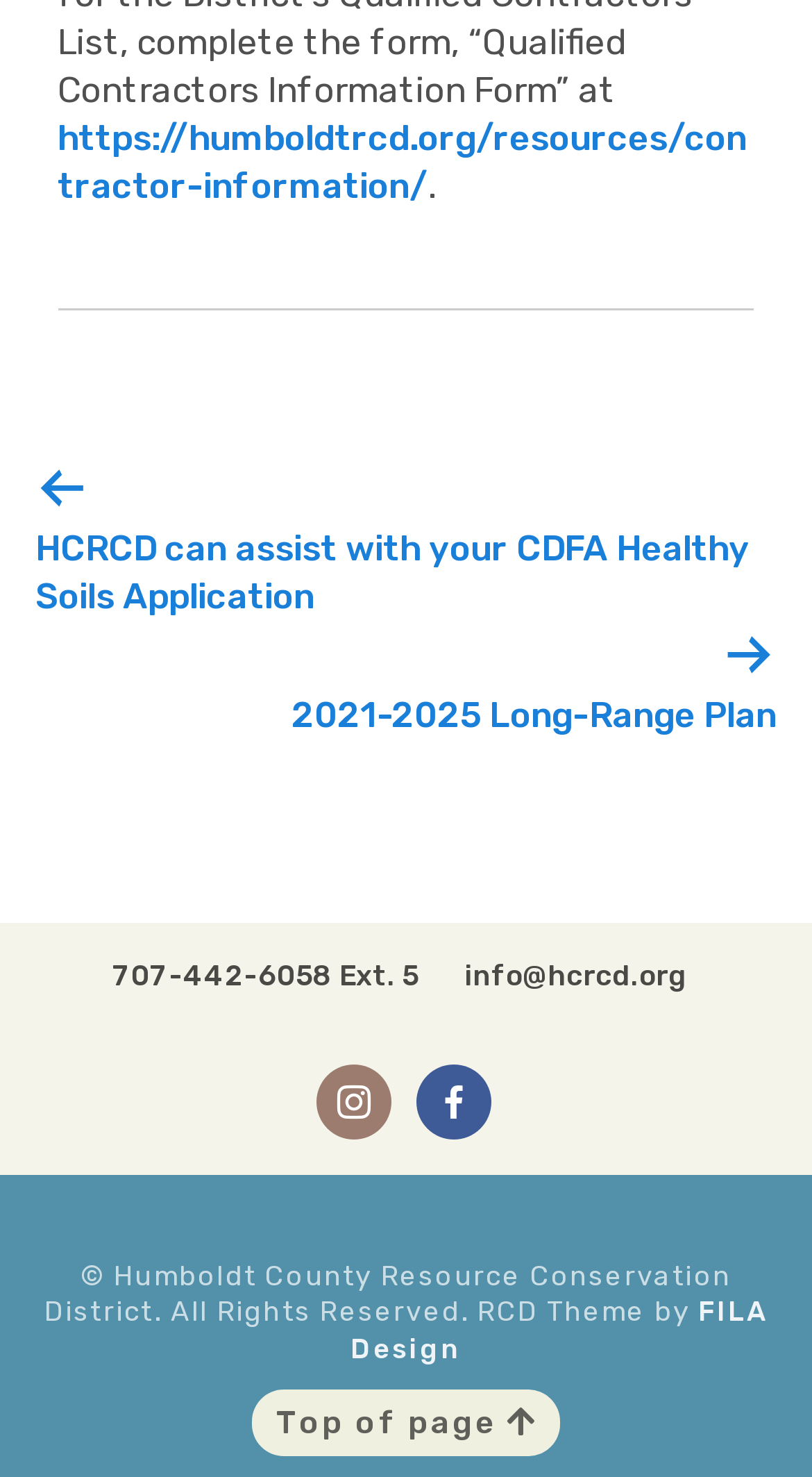Locate the bounding box coordinates of the segment that needs to be clicked to meet this instruction: "visit contractor information page".

[0.071, 0.079, 0.92, 0.139]